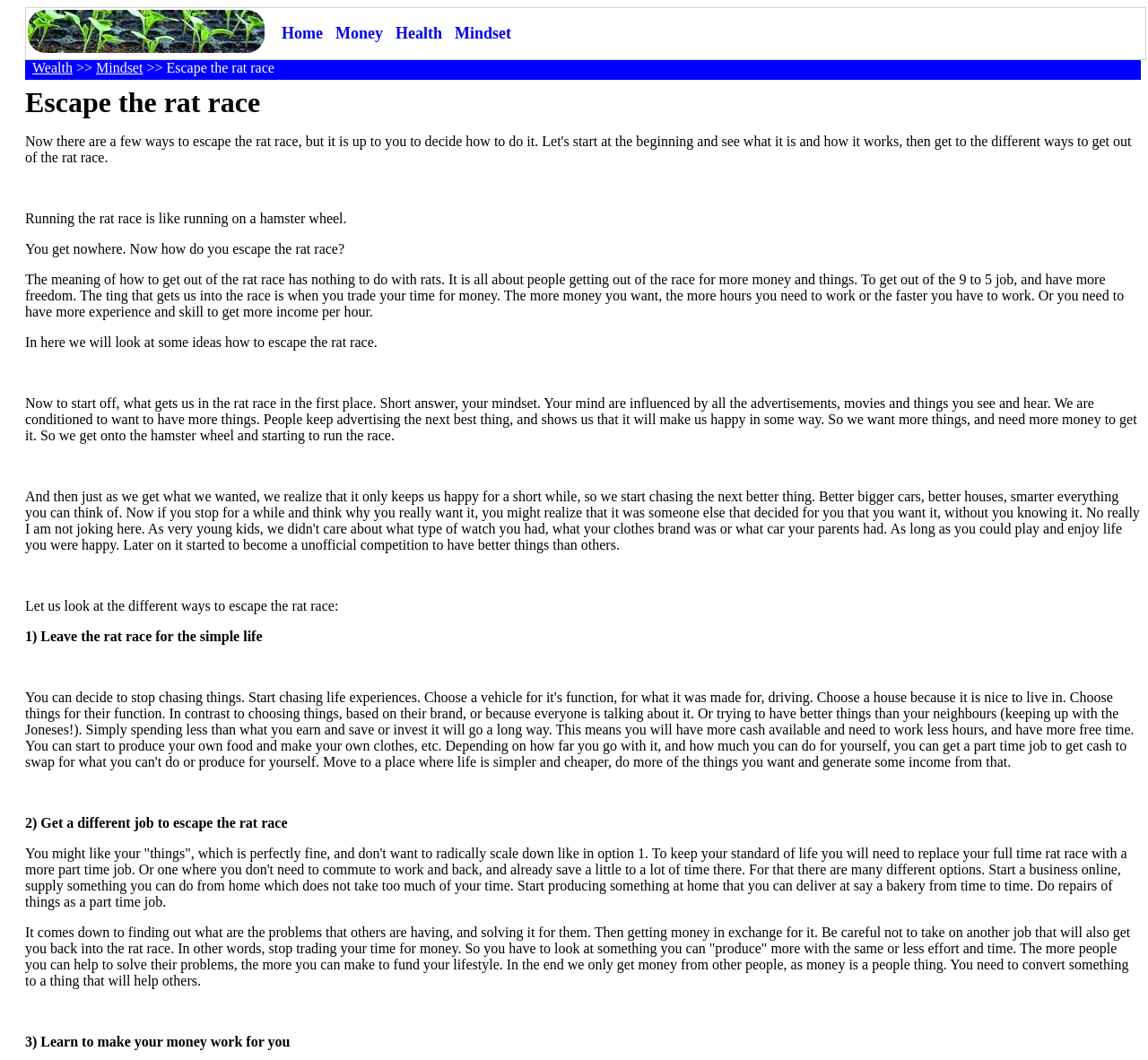How many ways to escape the rat race are mentioned?
Using the image as a reference, answer the question with a short word or phrase.

3